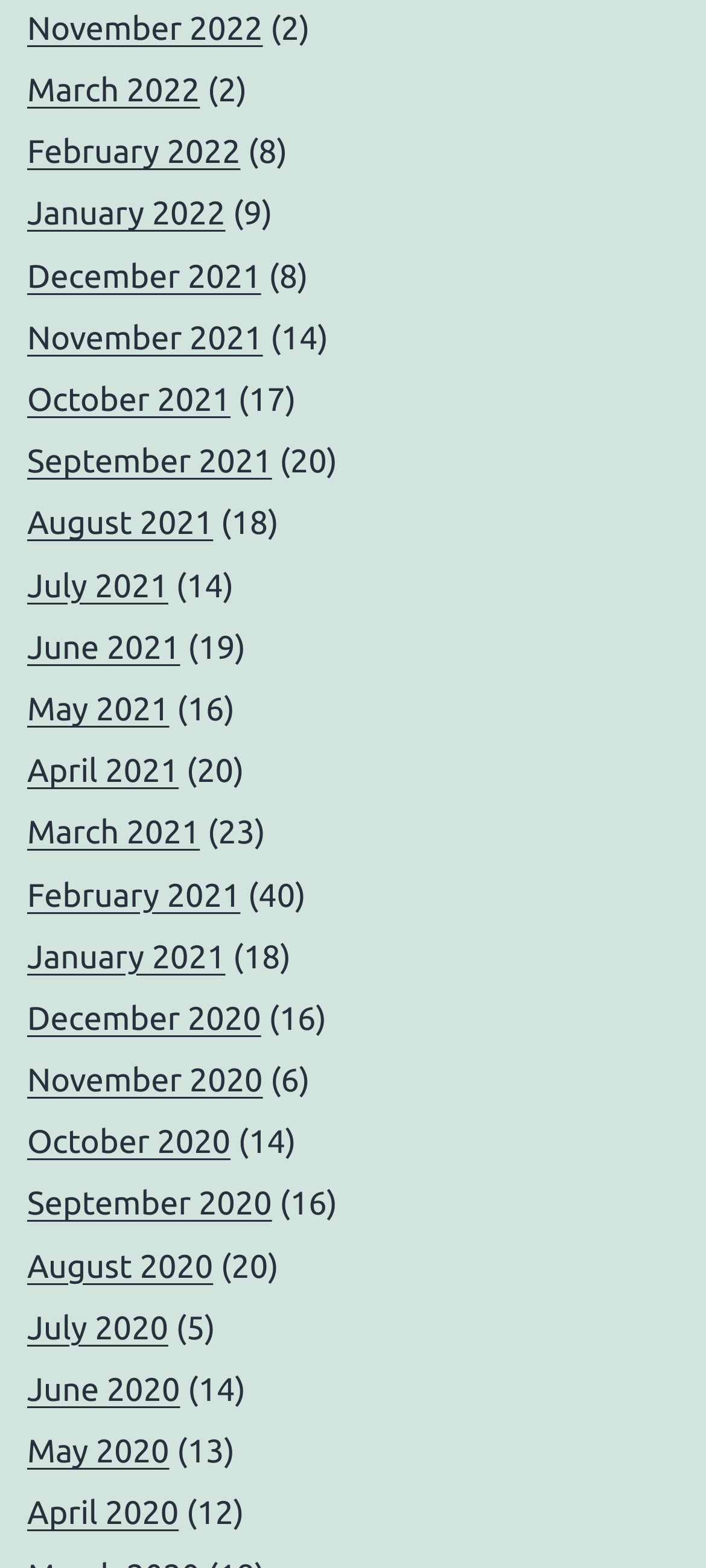Indicate the bounding box coordinates of the element that needs to be clicked to satisfy the following instruction: "Explore December 2021". The coordinates should be four float numbers between 0 and 1, i.e., [left, top, right, bottom].

[0.038, 0.164, 0.37, 0.188]